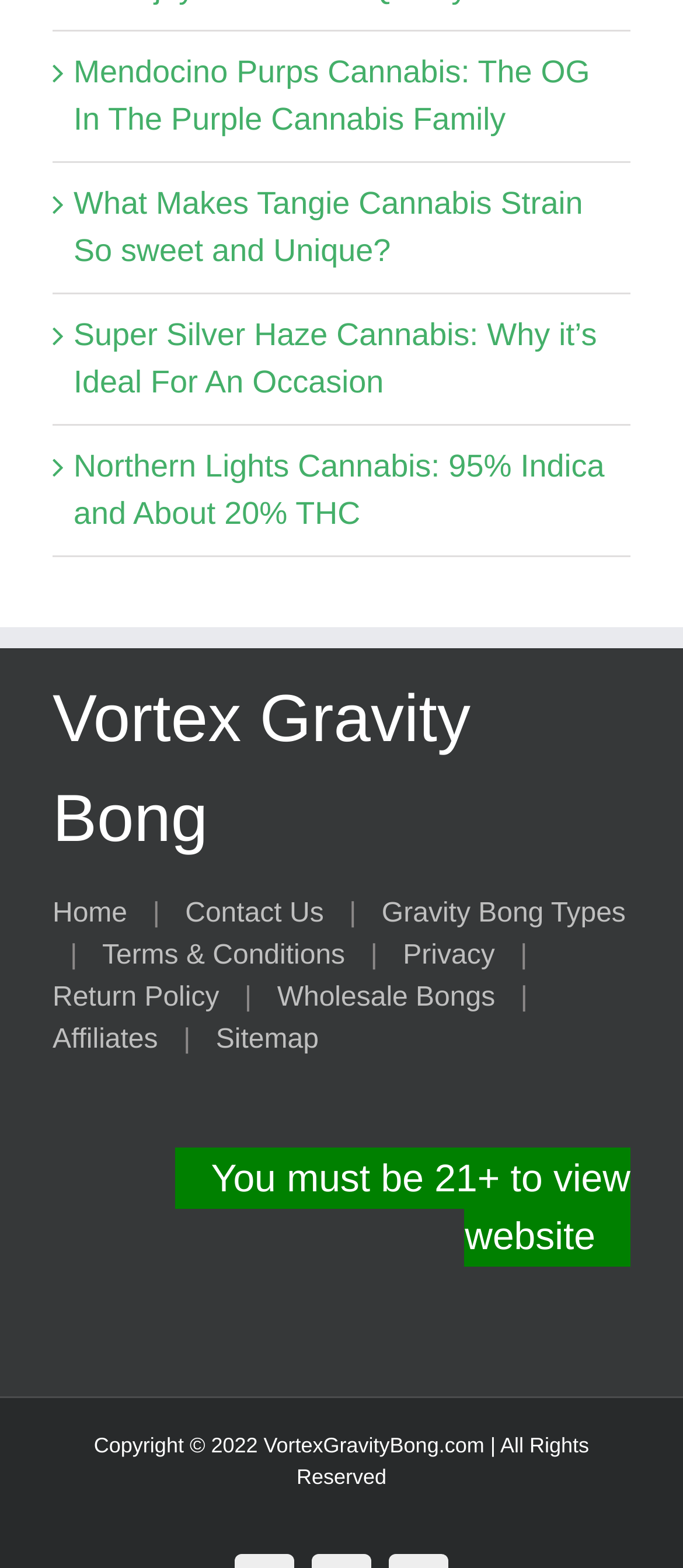Please determine the bounding box coordinates of the element's region to click in order to carry out the following instruction: "View the Terms & Conditions". The coordinates should be four float numbers between 0 and 1, i.e., [left, top, right, bottom].

[0.15, 0.6, 0.505, 0.619]